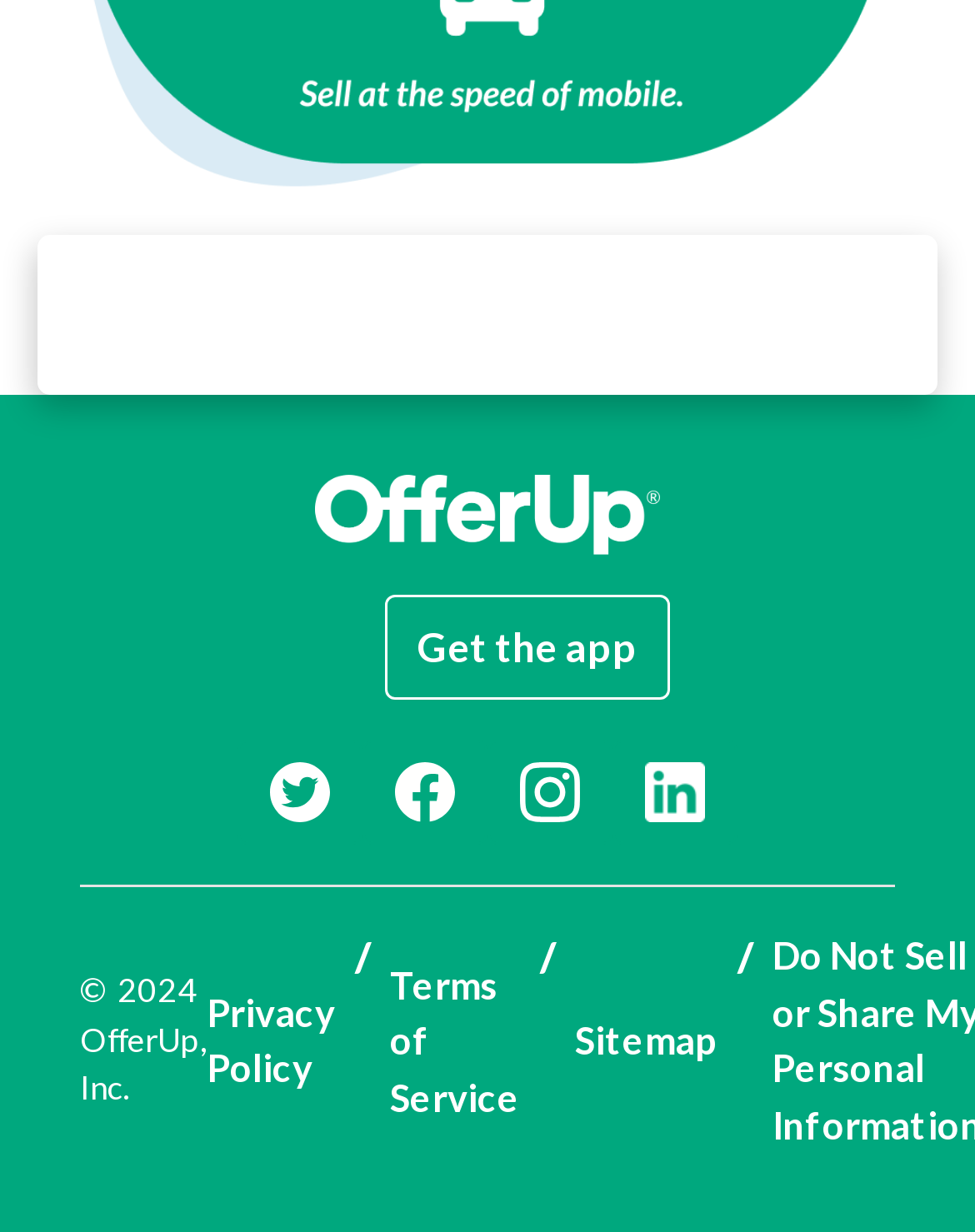Please provide a one-word or phrase answer to the question: 
What is the text above the social media logos?

Copyright